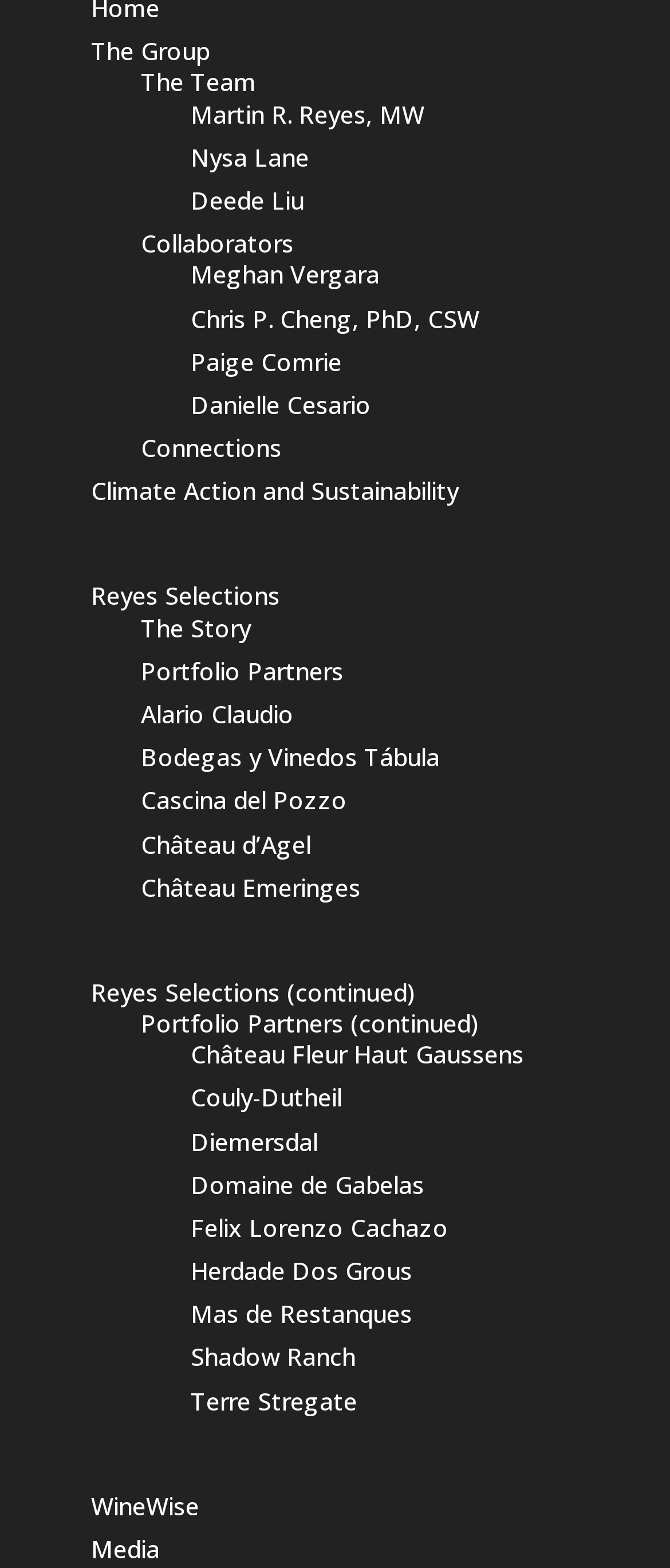Provide the bounding box coordinates of the UI element that matches the description: "Chris P. Cheng, PhD, CSW".

[0.285, 0.192, 0.715, 0.213]